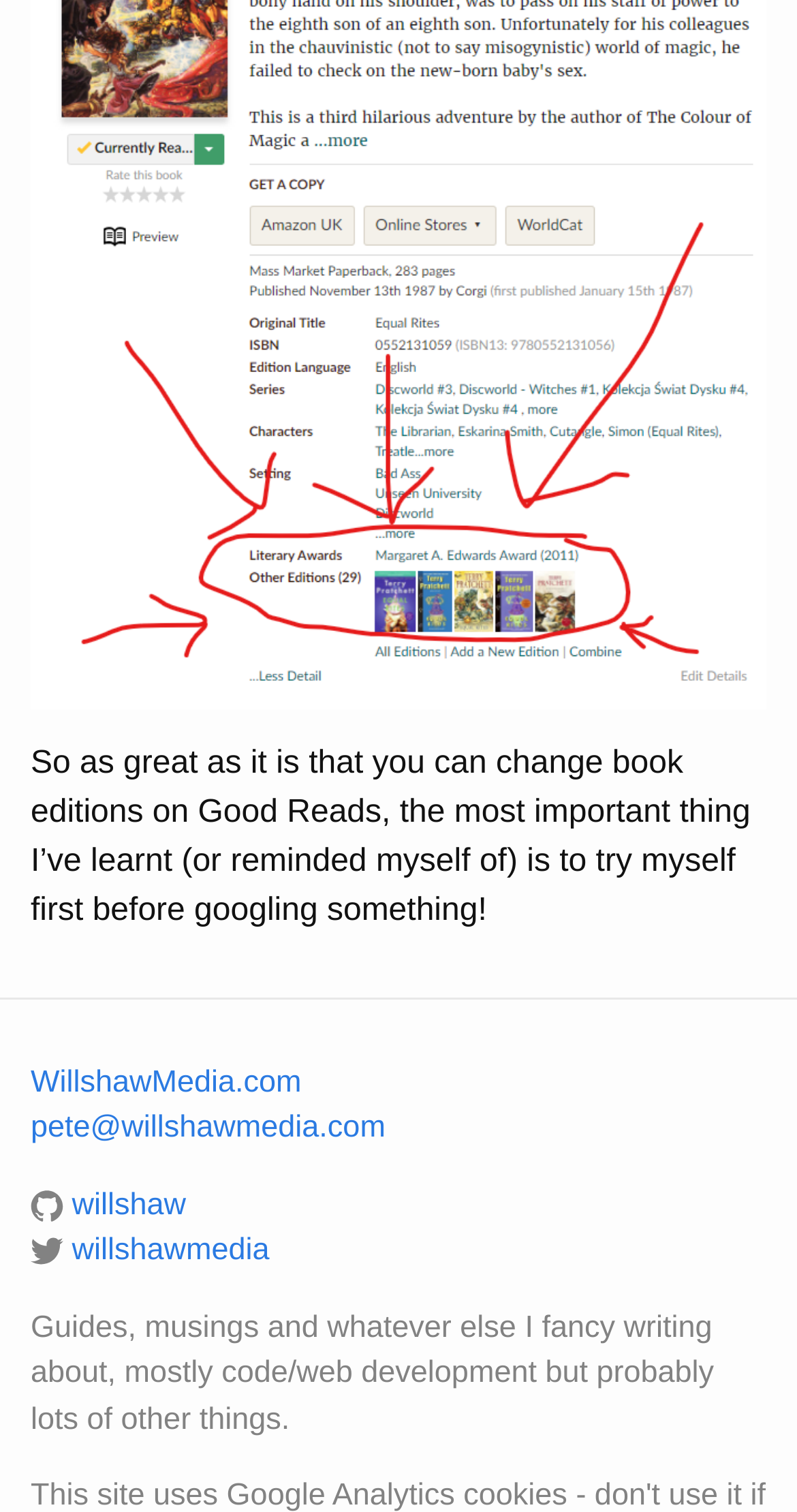Please answer the following question using a single word or phrase: 
How many social media links are present?

4